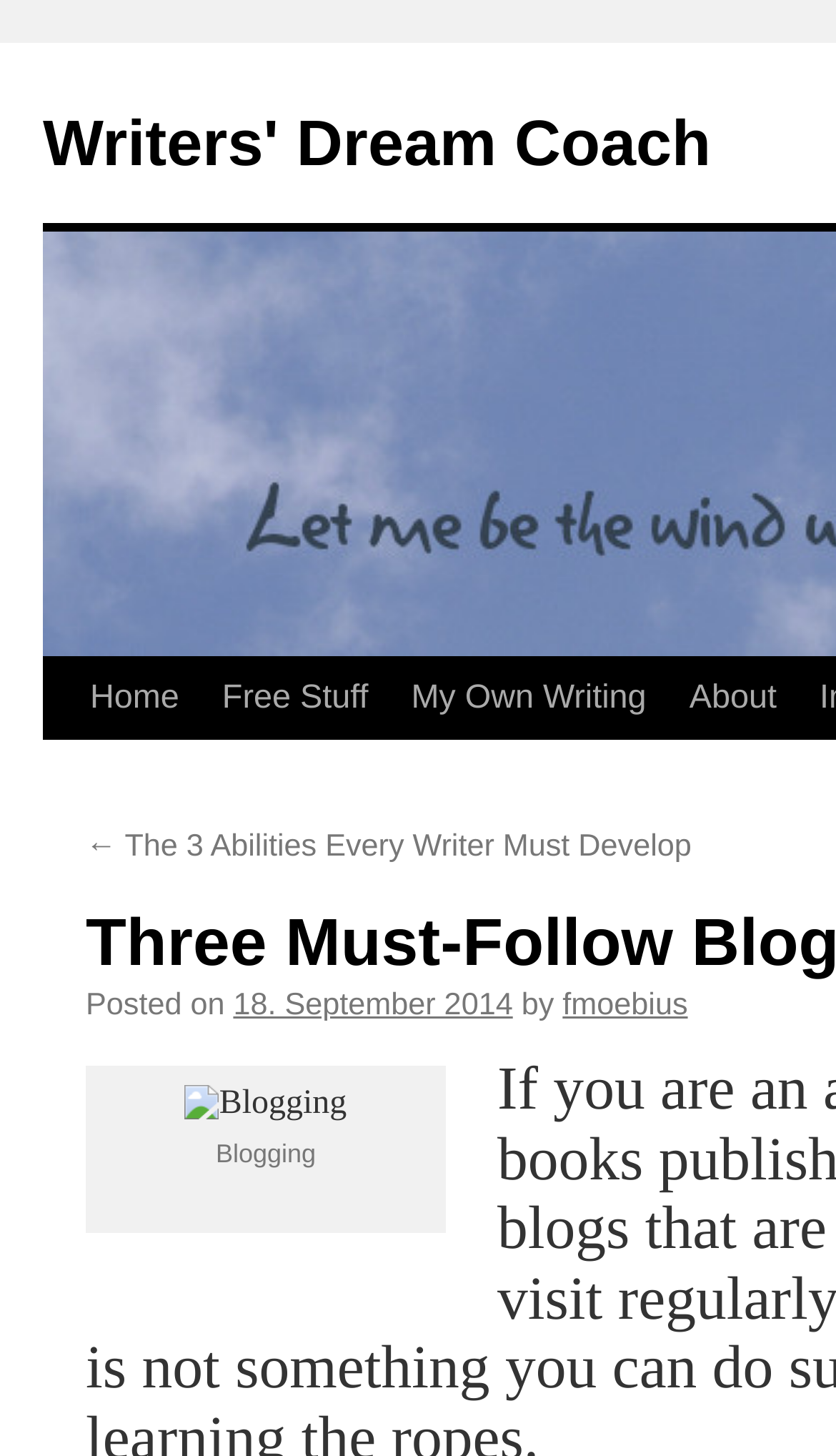How many images are on the webpage?
Using the image as a reference, deliver a detailed and thorough answer to the question.

I looked for images on the webpage and found only one image, which is described as 'Blogging'.